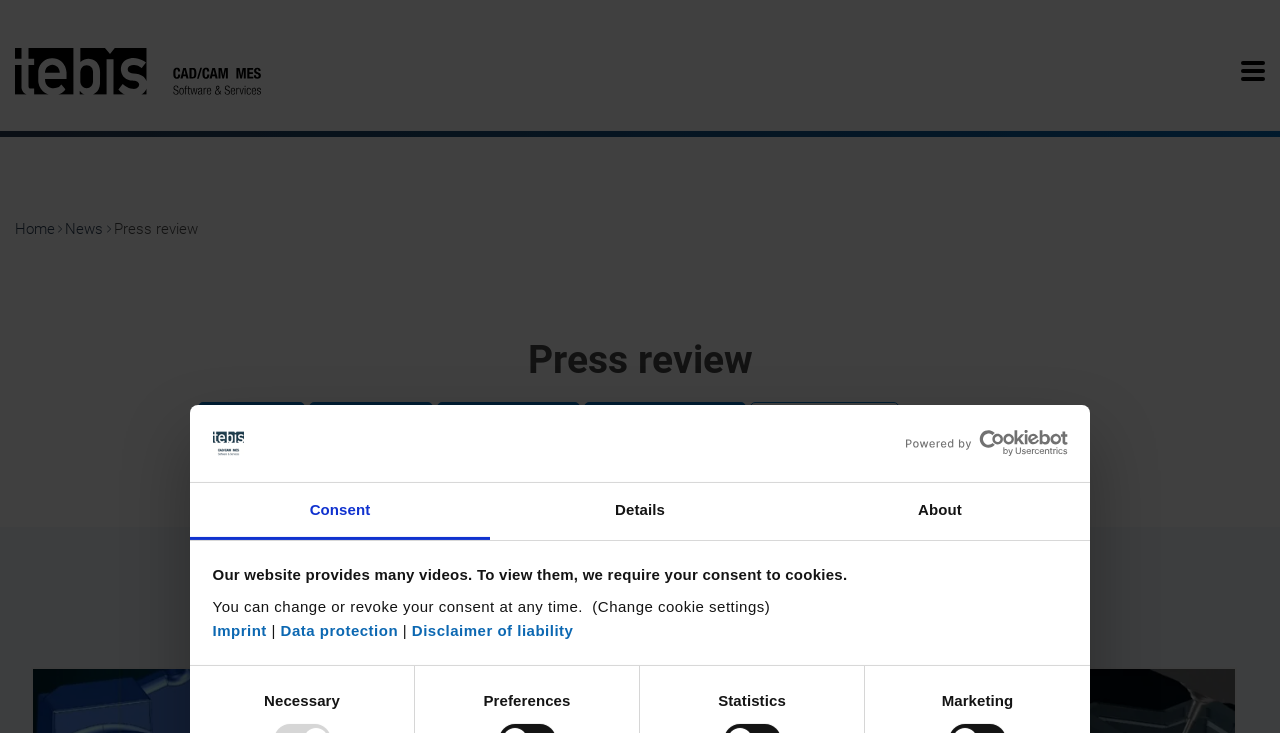Determine the bounding box coordinates for the area that needs to be clicked to fulfill this task: "go to home page". The coordinates must be given as four float numbers between 0 and 1, i.e., [left, top, right, bottom].

[0.012, 0.296, 0.043, 0.33]